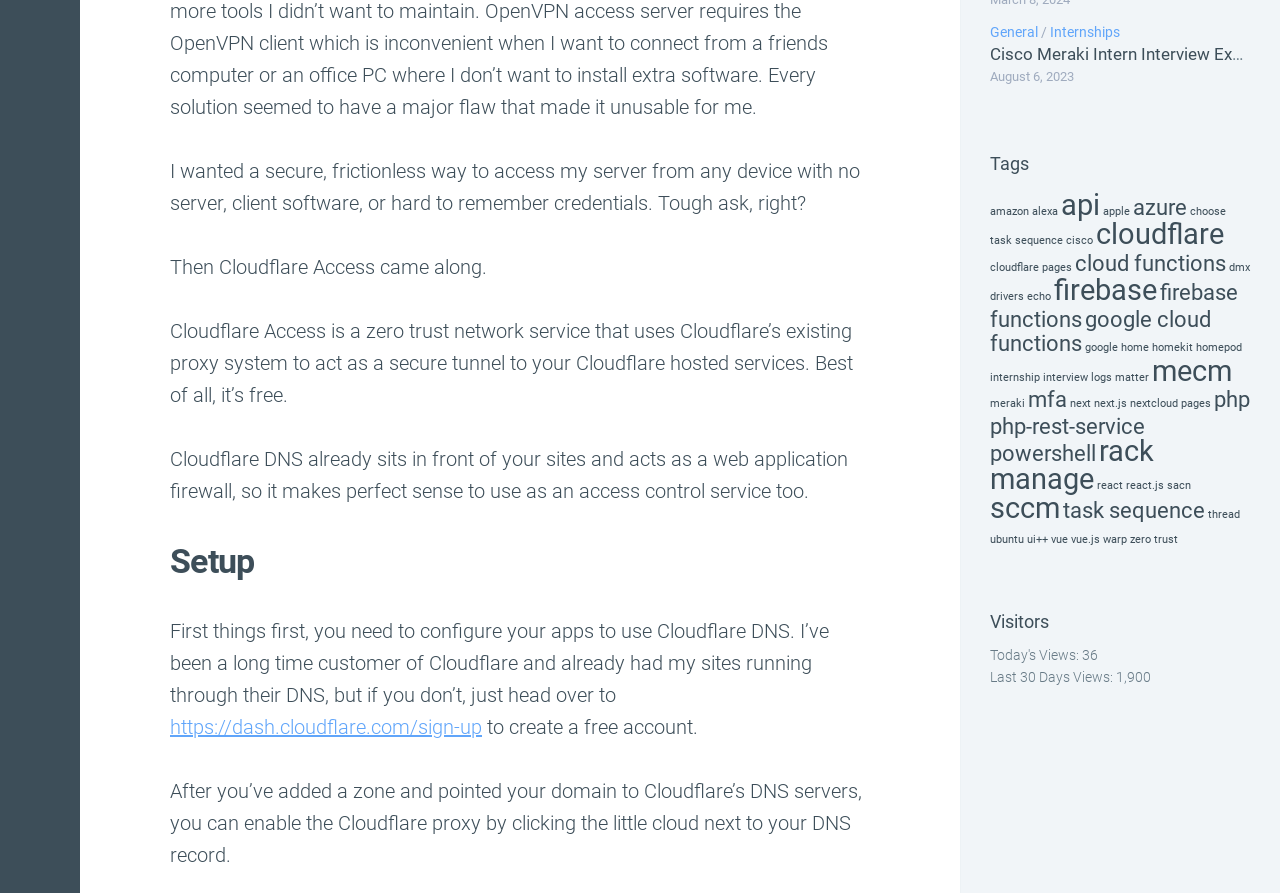Use a single word or phrase to respond to the question:
What is the purpose of Cloudflare DNS mentioned on the webpage?

web application firewall